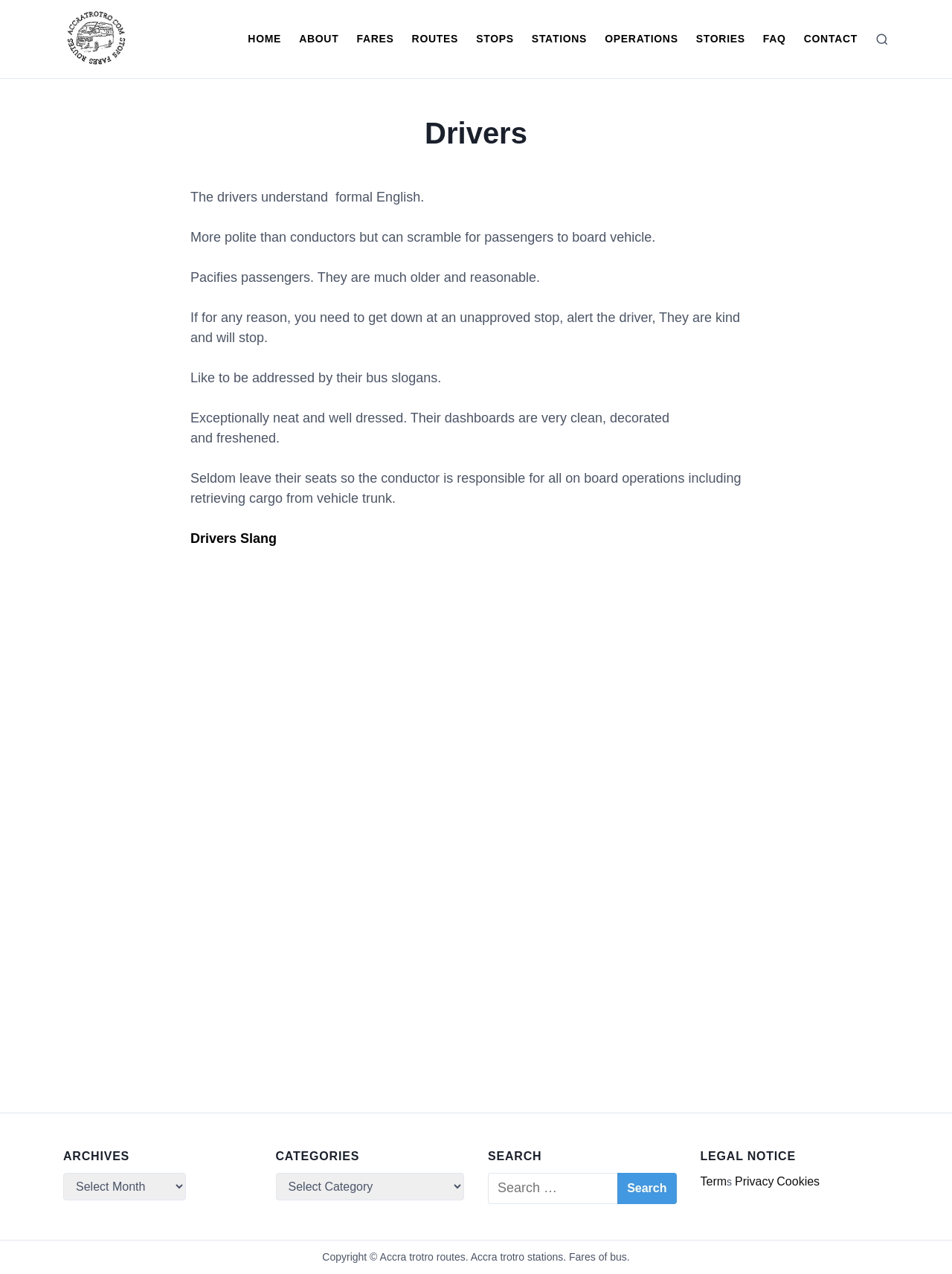What is the purpose of the search button?
Using the image, give a concise answer in the form of a single word or short phrase.

To search the website